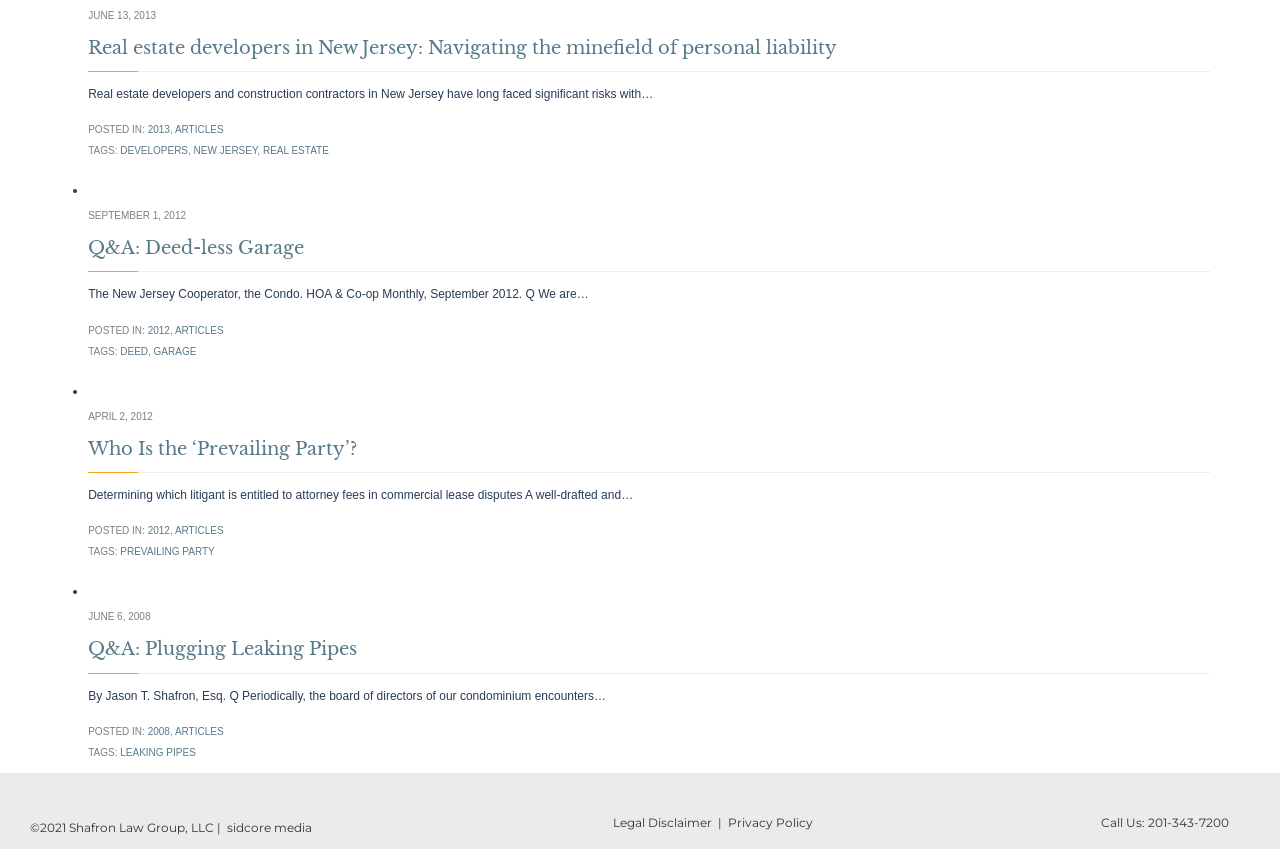For the given element description Q&A: Deed-less Garage, determine the bounding box coordinates of the UI element. The coordinates should follow the format (top-left x, top-left y, bottom-right x, bottom-right y) and be within the range of 0 to 1.

[0.069, 0.279, 0.238, 0.305]